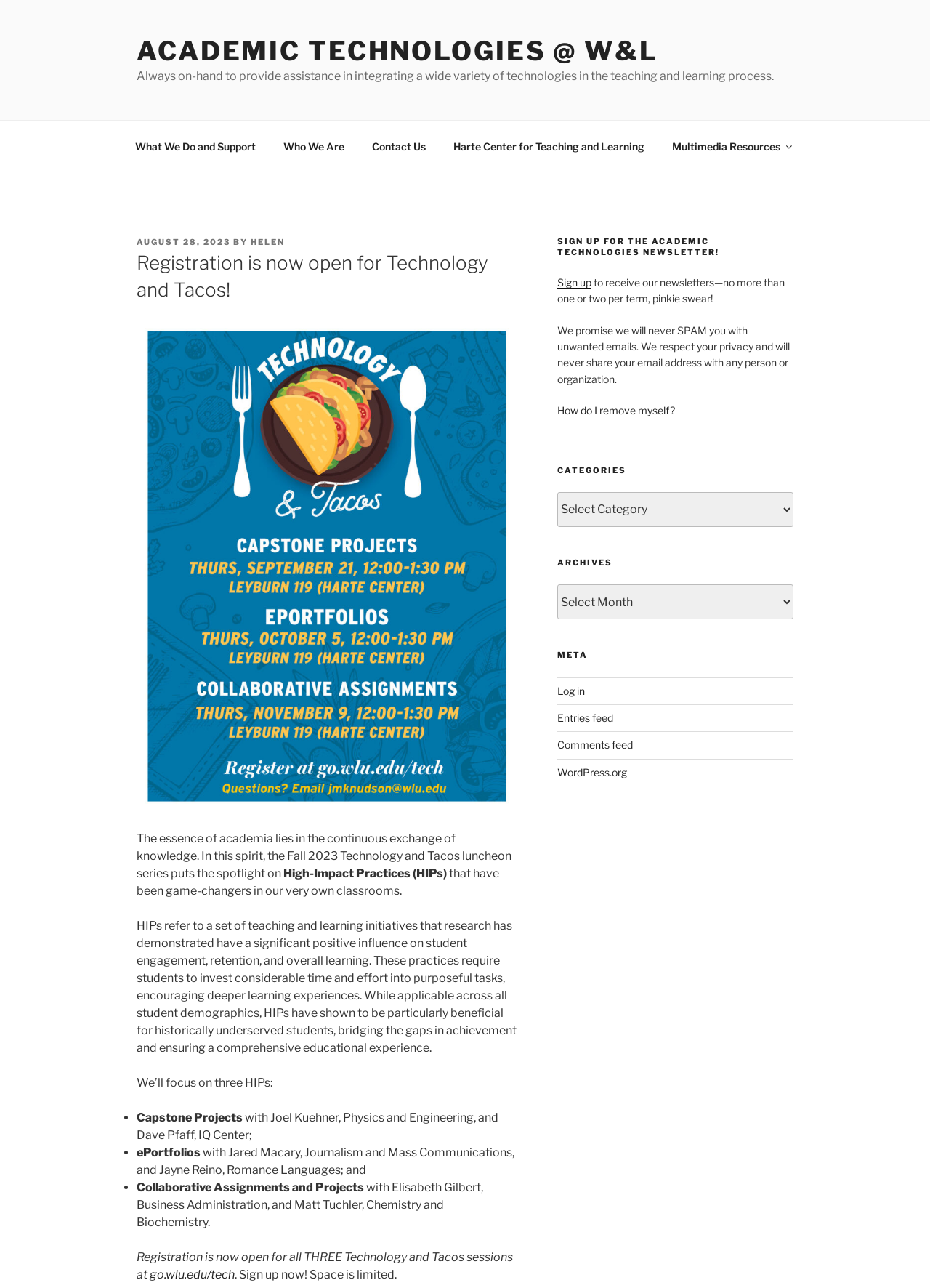What is the name of the event mentioned in the webpage?
Please describe in detail the information shown in the image to answer the question.

The webpage mentions an event called 'Technology and Tacos' which is a luncheon series that focuses on High-Impact Practices (HIPs) in teaching and learning.